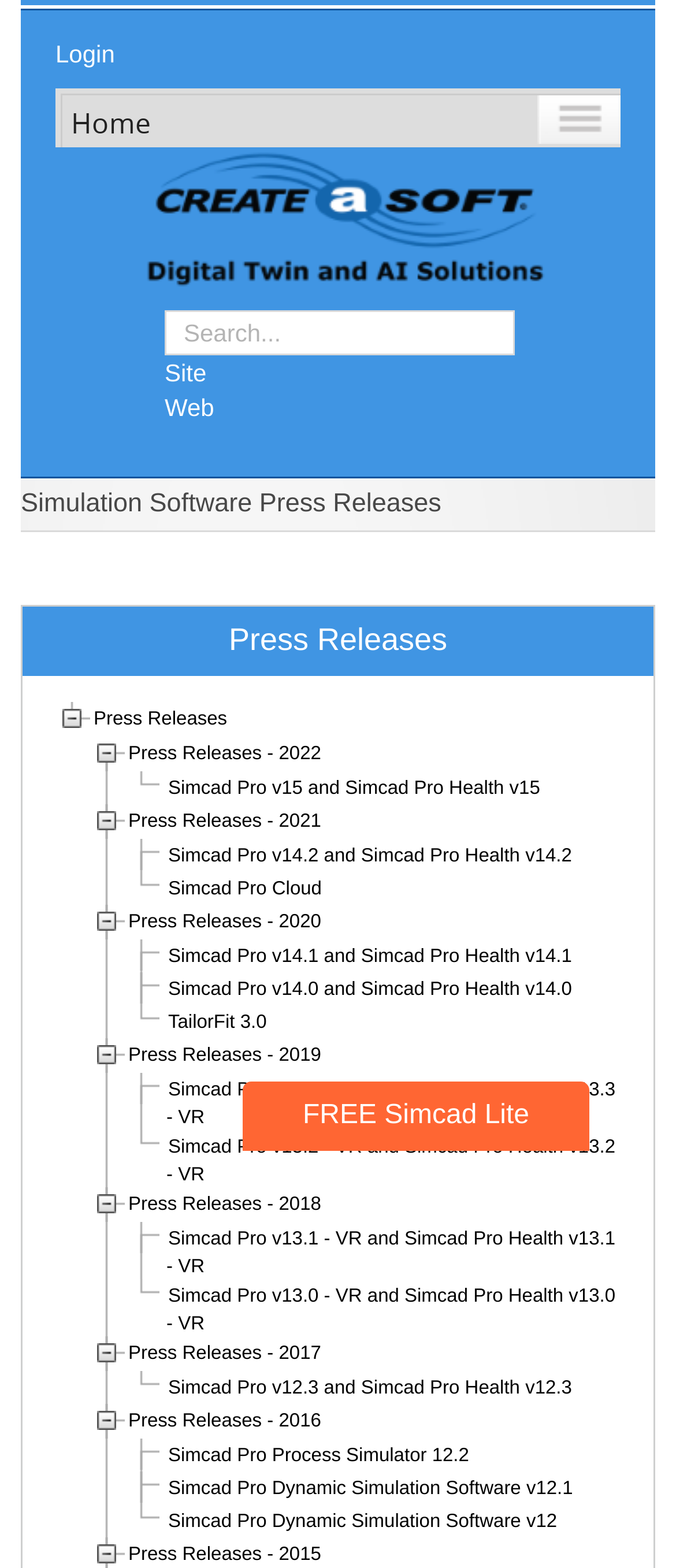Point out the bounding box coordinates of the section to click in order to follow this instruction: "Search for something".

[0.244, 0.198, 0.762, 0.227]